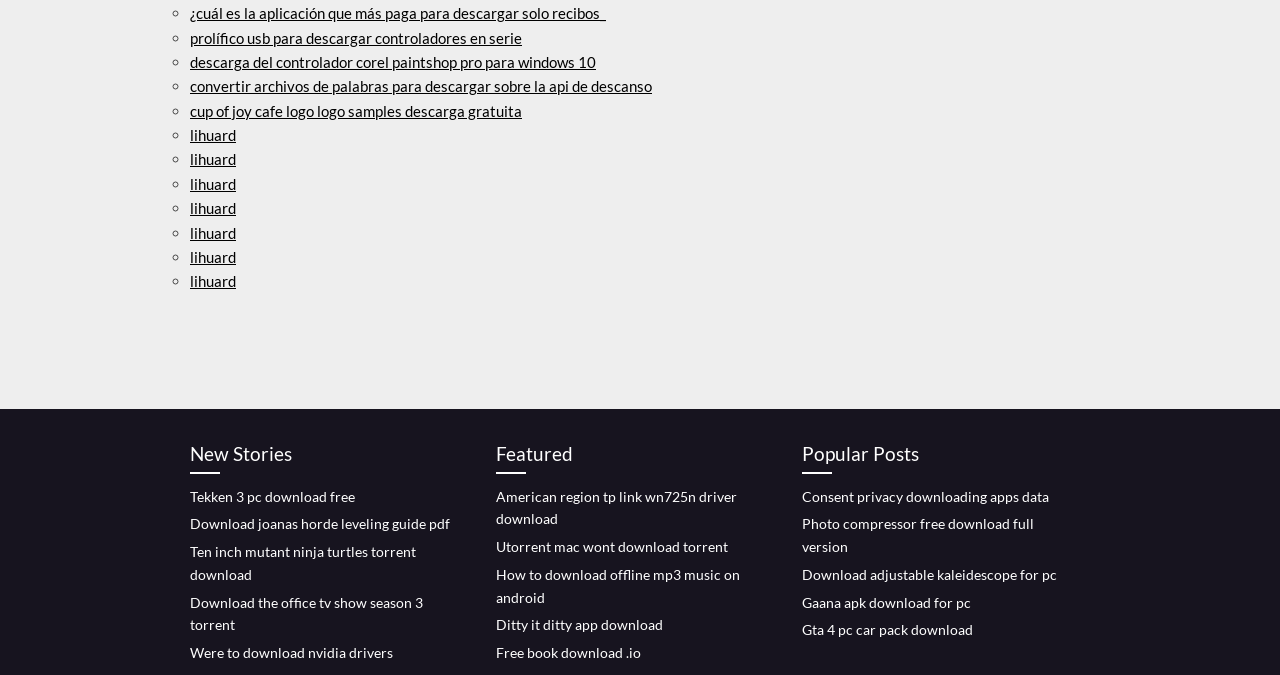Ascertain the bounding box coordinates for the UI element detailed here: "lihuard". The coordinates should be provided as [left, top, right, bottom] with each value being a float between 0 and 1.

[0.148, 0.259, 0.184, 0.286]